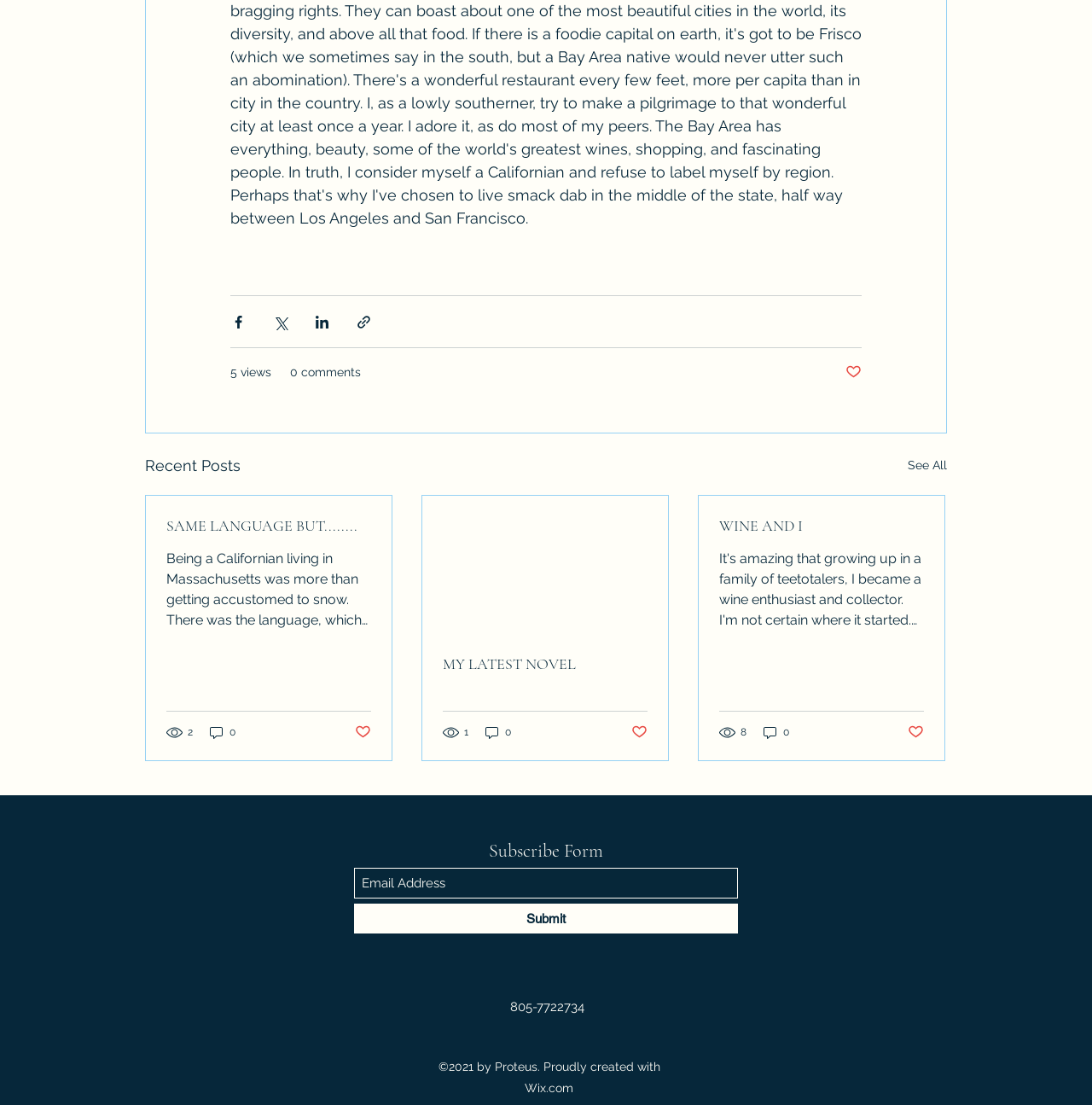Locate the bounding box coordinates of the element that needs to be clicked to carry out the instruction: "Share via Facebook". The coordinates should be given as four float numbers ranging from 0 to 1, i.e., [left, top, right, bottom].

[0.211, 0.284, 0.226, 0.298]